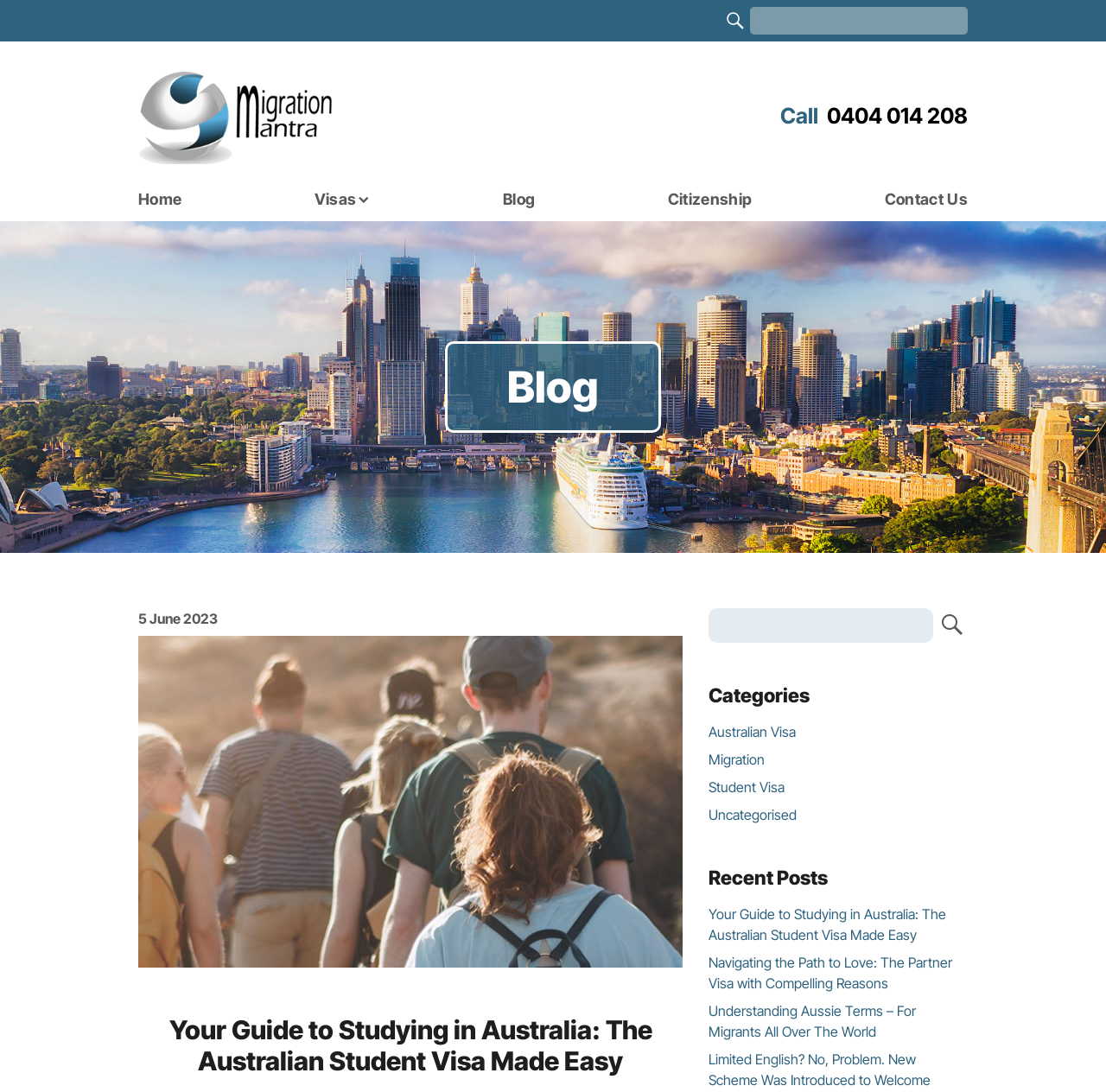Write an elaborate caption that captures the essence of the webpage.

The webpage is about studying in Australia, specifically focusing on the Australian student visa process. At the top, there is a search bar with a "Search" button, allowing users to search for specific content. Below the search bar, there are several links, including "Return to homepage", "Call 0404 014 208", "Home", "Visas", "Blog", "Citizenship", and "Contact Us".

The main content area is divided into several sections. The first section has a heading "Blog" and features a recent post with a date "5 June 2023". Below this section, there is a large heading "Your Guide to Studying in Australia: The Australian Student Visa Made Easy", which is likely the title of the main article.

To the right of the main article, there is a sidebar with several links, including "Australian Visa", "Migration", "Student Visa", and "Uncategorised", which are likely categories for blog posts. Below these links, there is a section titled "Recent Posts" with three links to recent articles, including "Your Guide to Studying in Australia: The Australian Student Visa Made Easy", "Navigating the Path to Love: The Partner Visa with Compelling Reasons", and "Understanding Aussie Terms – For Migrants All Over The World".

There are two search bars on the page, one at the top and another in the sidebar, allowing users to search for content from different locations on the page.